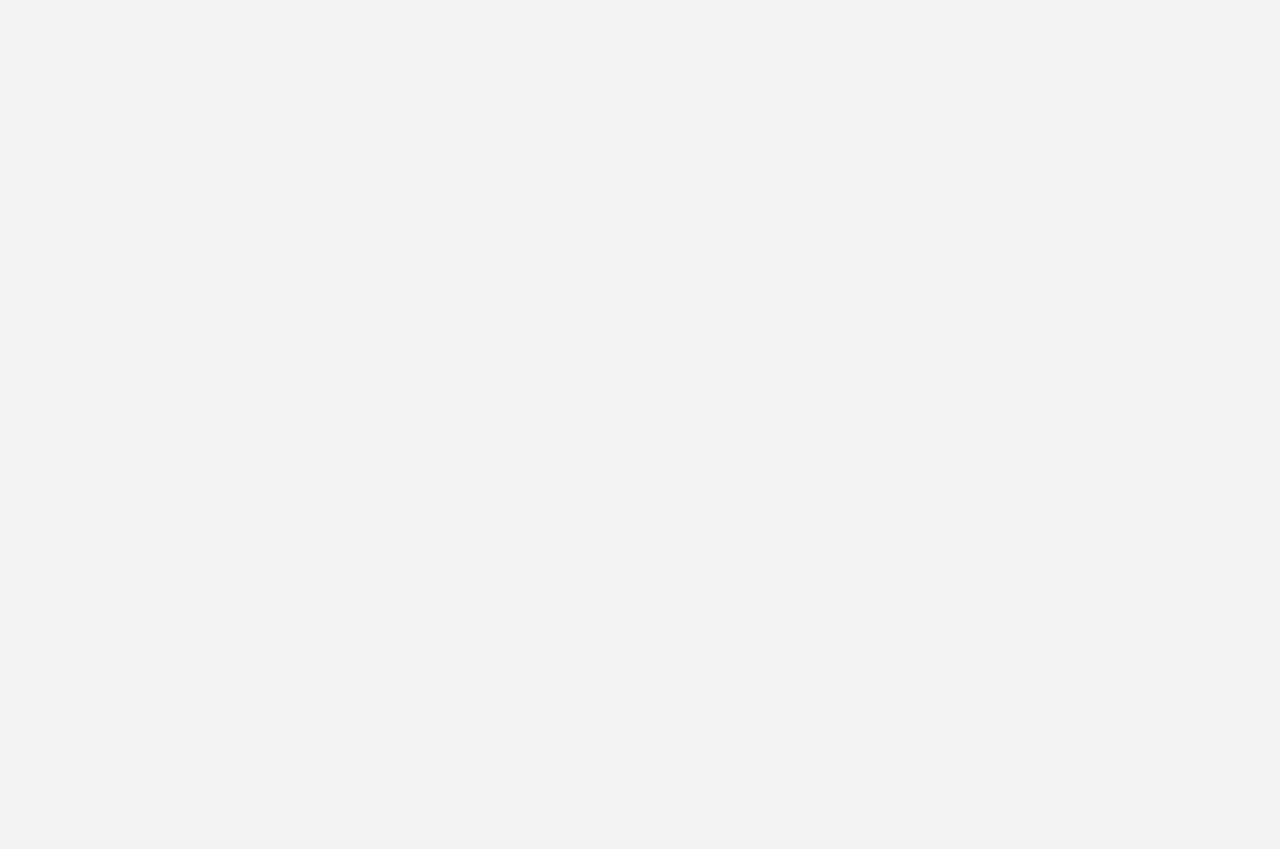Using the provided element description "Sergey Stukov", determine the bounding box coordinates of the UI element.

[0.132, 0.031, 0.214, 0.054]